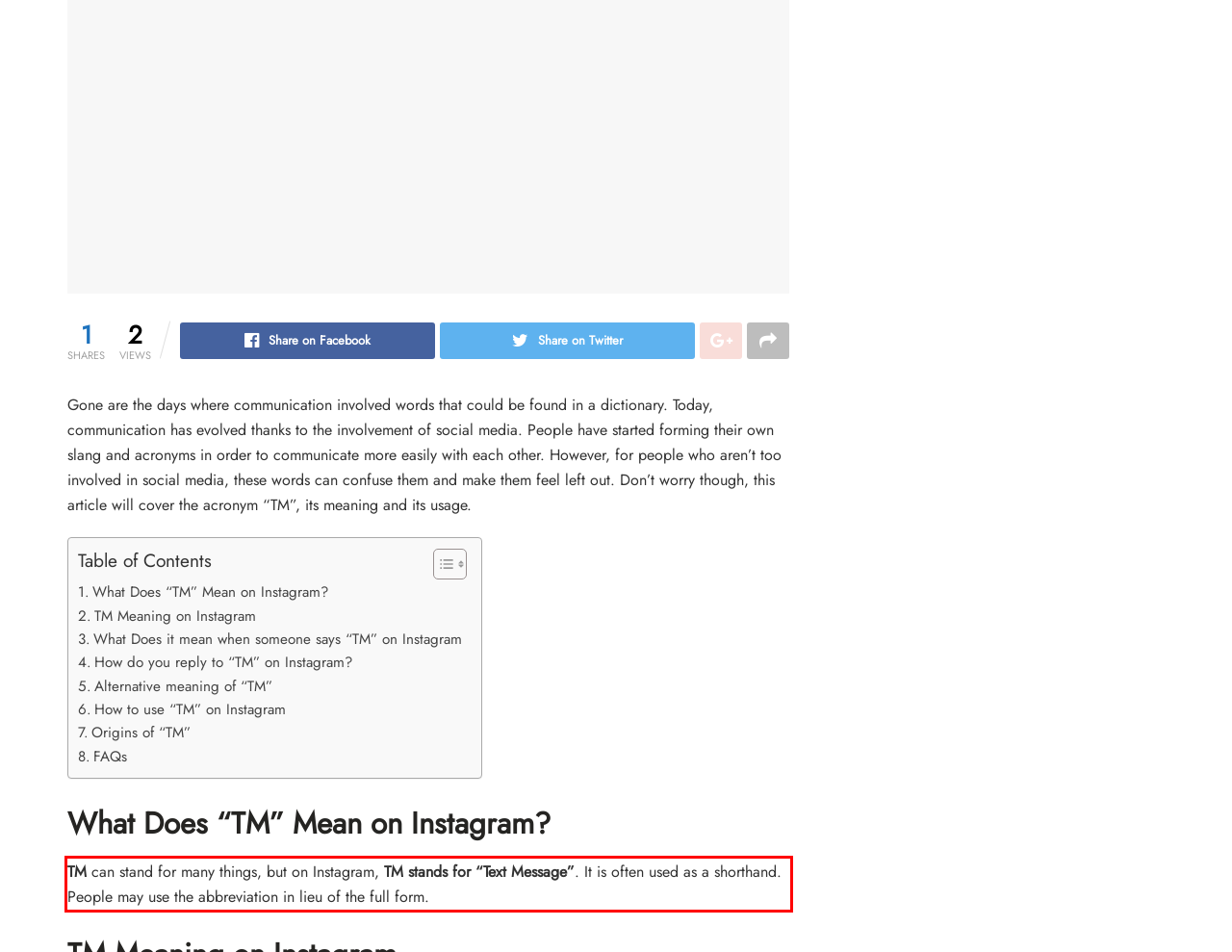Analyze the screenshot of the webpage that features a red bounding box and recognize the text content enclosed within this red bounding box.

TM can stand for many things, but on Instagram, TM stands for “Text Message”. It is often used as a shorthand. People may use the abbreviation in lieu of the full form.